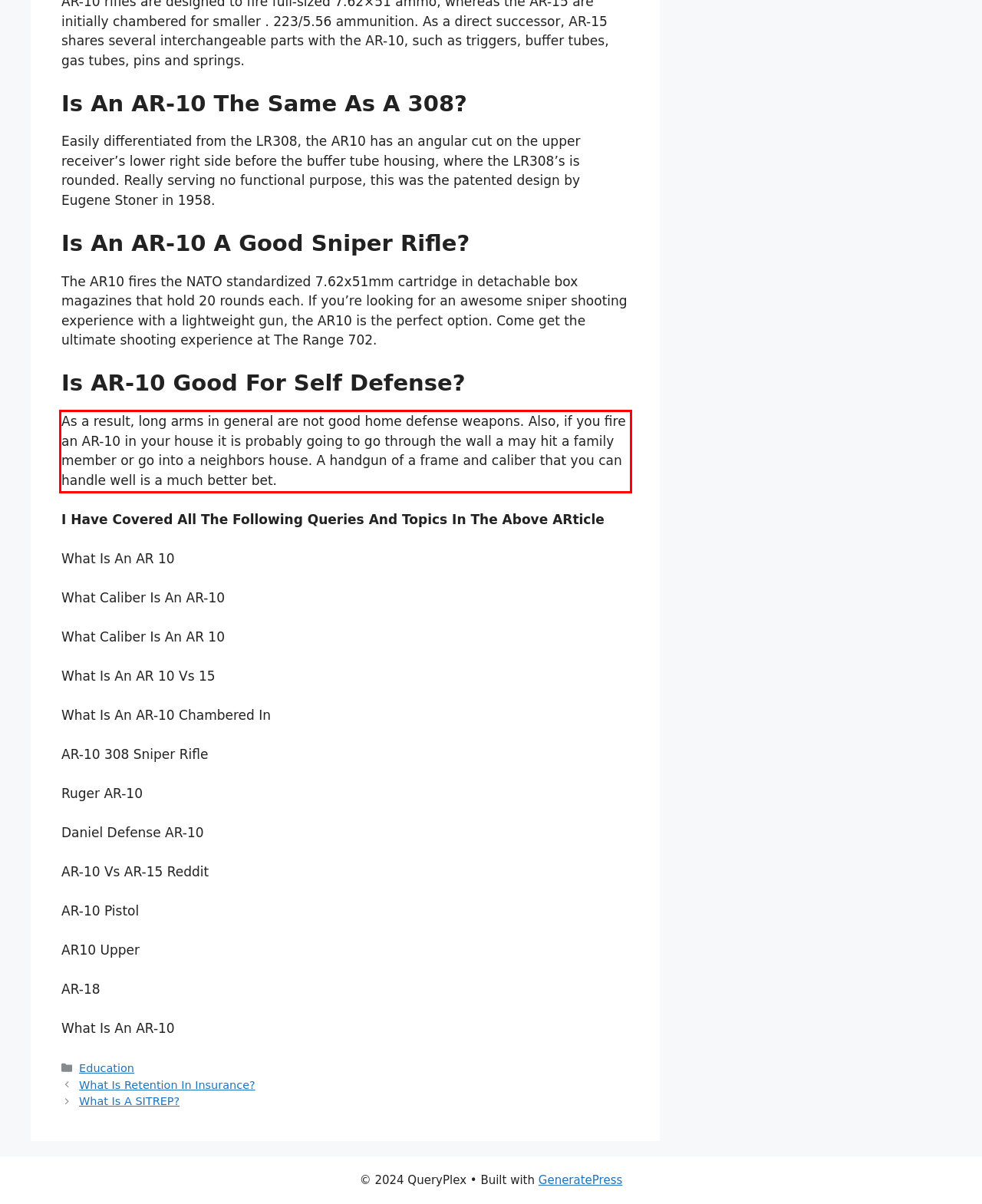You have a screenshot of a webpage with a red bounding box. Identify and extract the text content located inside the red bounding box.

As a result, long arms in general are not good home defense weapons. Also, if you fire an AR-10 in your house it is probably going to go through the wall a may hit a family member or go into a neighbors house. A handgun of a frame and caliber that you can handle well is a much better bet.